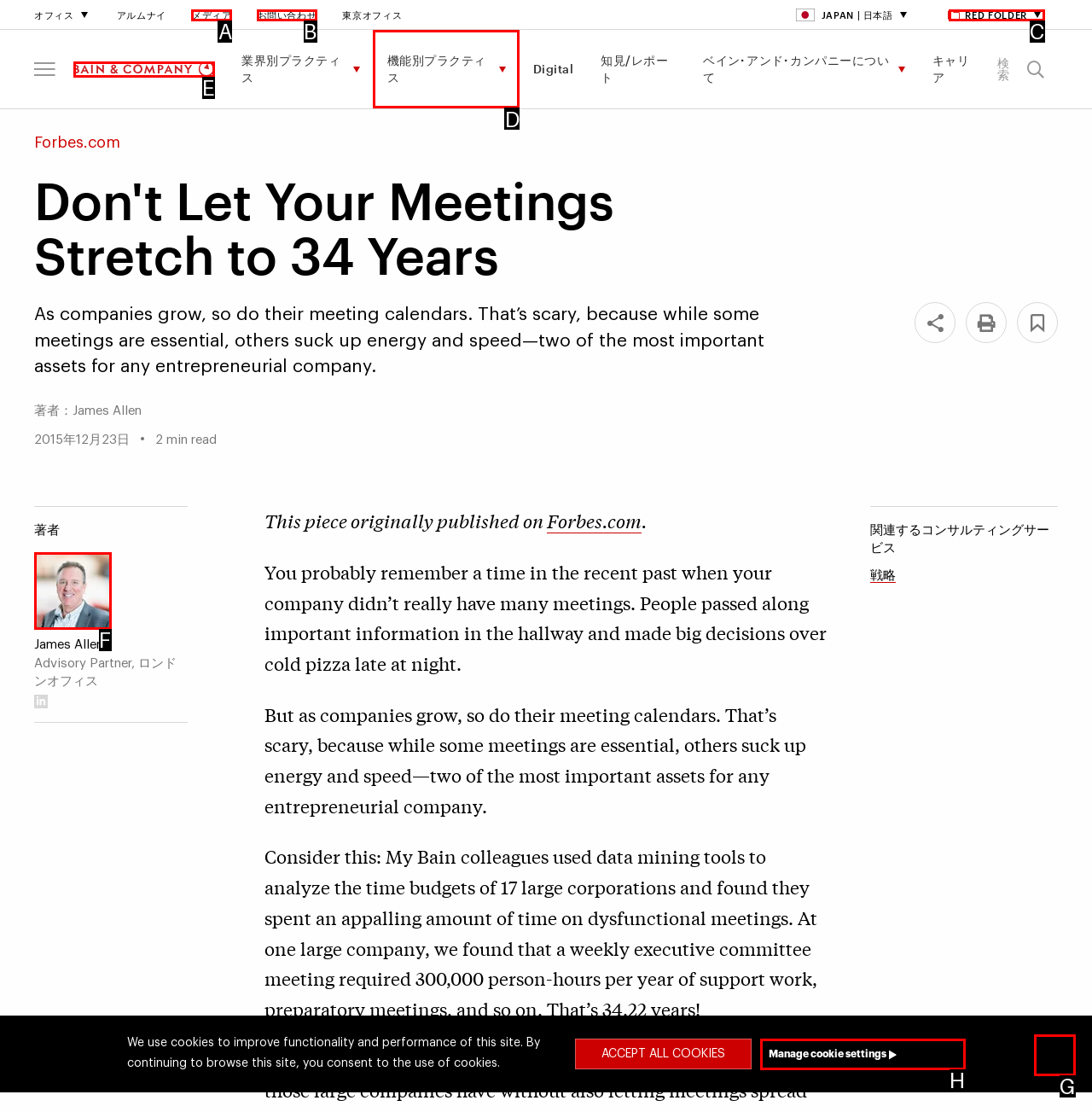Choose the HTML element that aligns with the description: Women Entrepreneurs. Indicate your choice by stating the letter.

None